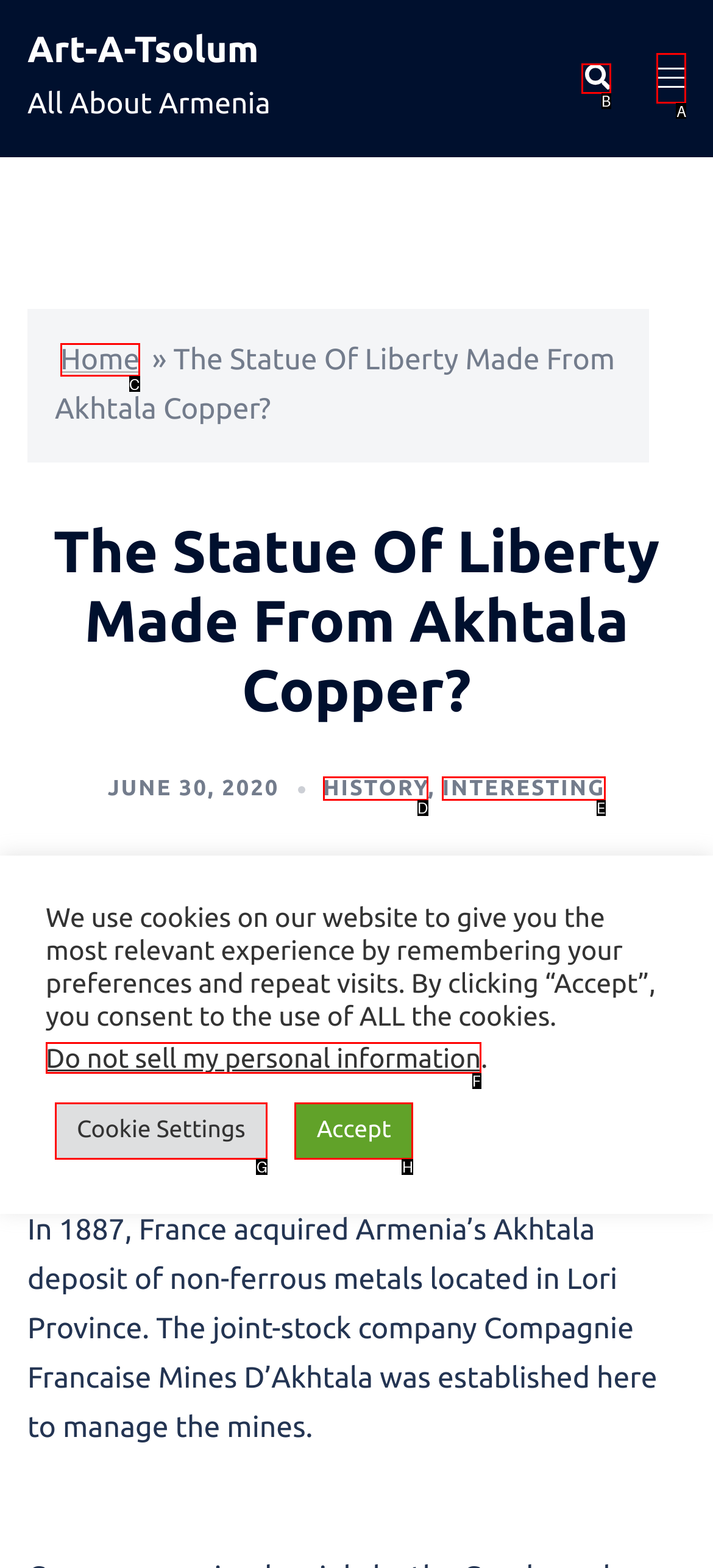Identify the letter of the UI element you need to select to accomplish the task: toggle menu.
Respond with the option's letter from the given choices directly.

A